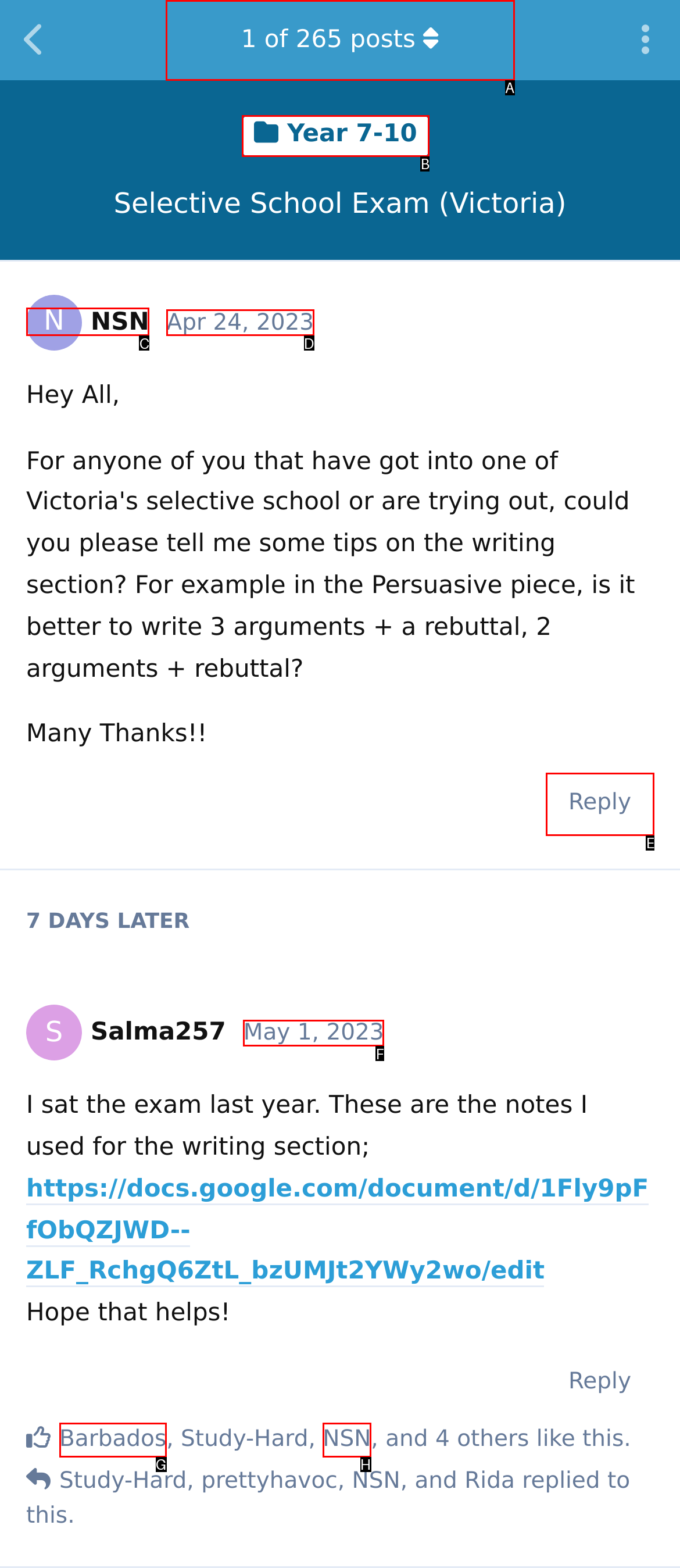Please identify the correct UI element to click for the task: Reply to the post Respond with the letter of the appropriate option.

E